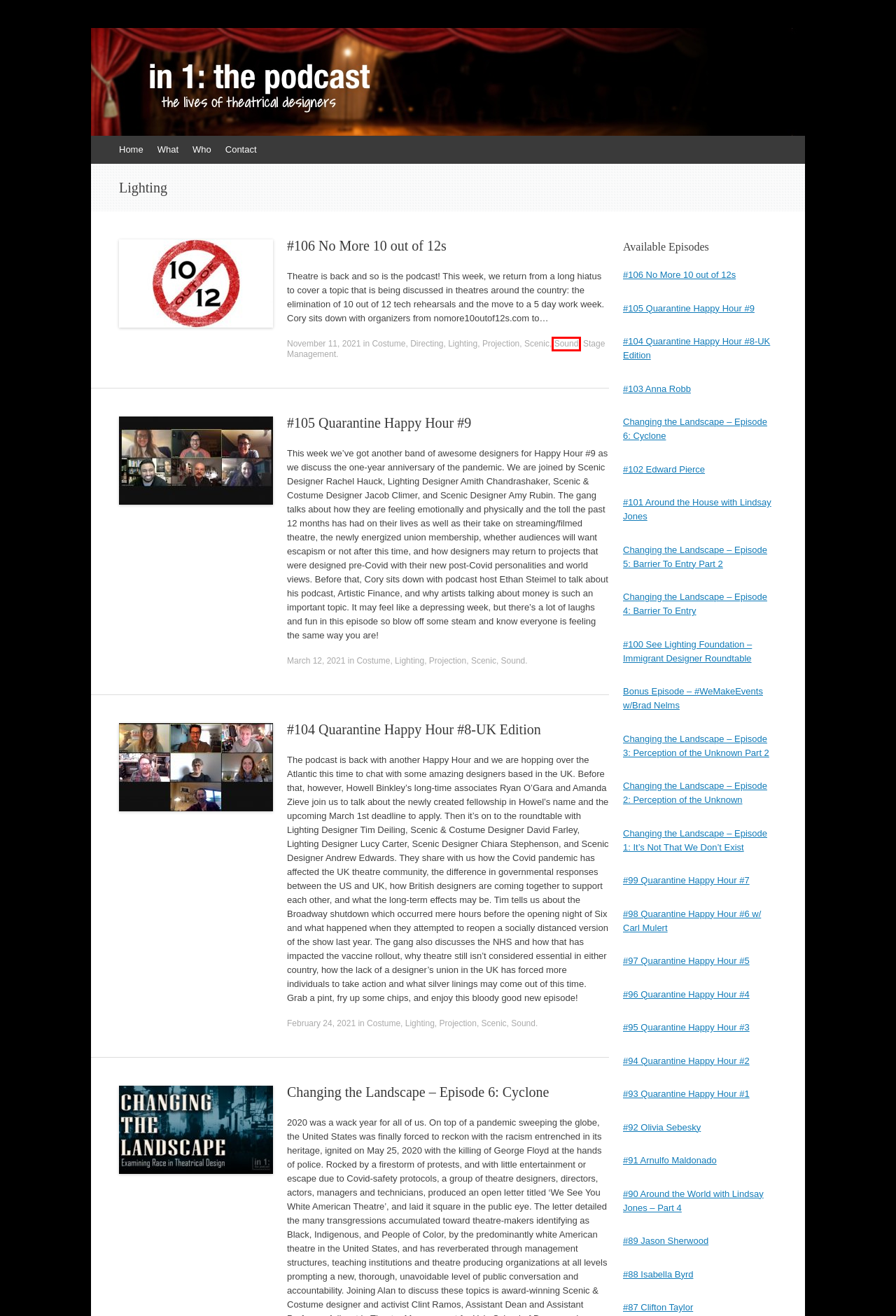Consider the screenshot of a webpage with a red bounding box around an element. Select the webpage description that best corresponds to the new page after clicking the element inside the red bounding box. Here are the candidates:
A. Changing the Landscape – Episode 4: Barrier To Entry | in 1: the podcast
B. #92 Olivia Sebesky | in 1: the podcast
C. #104 Quarantine Happy Hour #8-UK Edition | in 1: the podcast
D. in 1: the podcast | the lives of theatrical designers
E. Stage Management | in 1: the podcast
F. #95 Quarantine Happy Hour #3 | in 1: the podcast
G. Sound | in 1: the podcast
H. Contact | in 1: the podcast

G